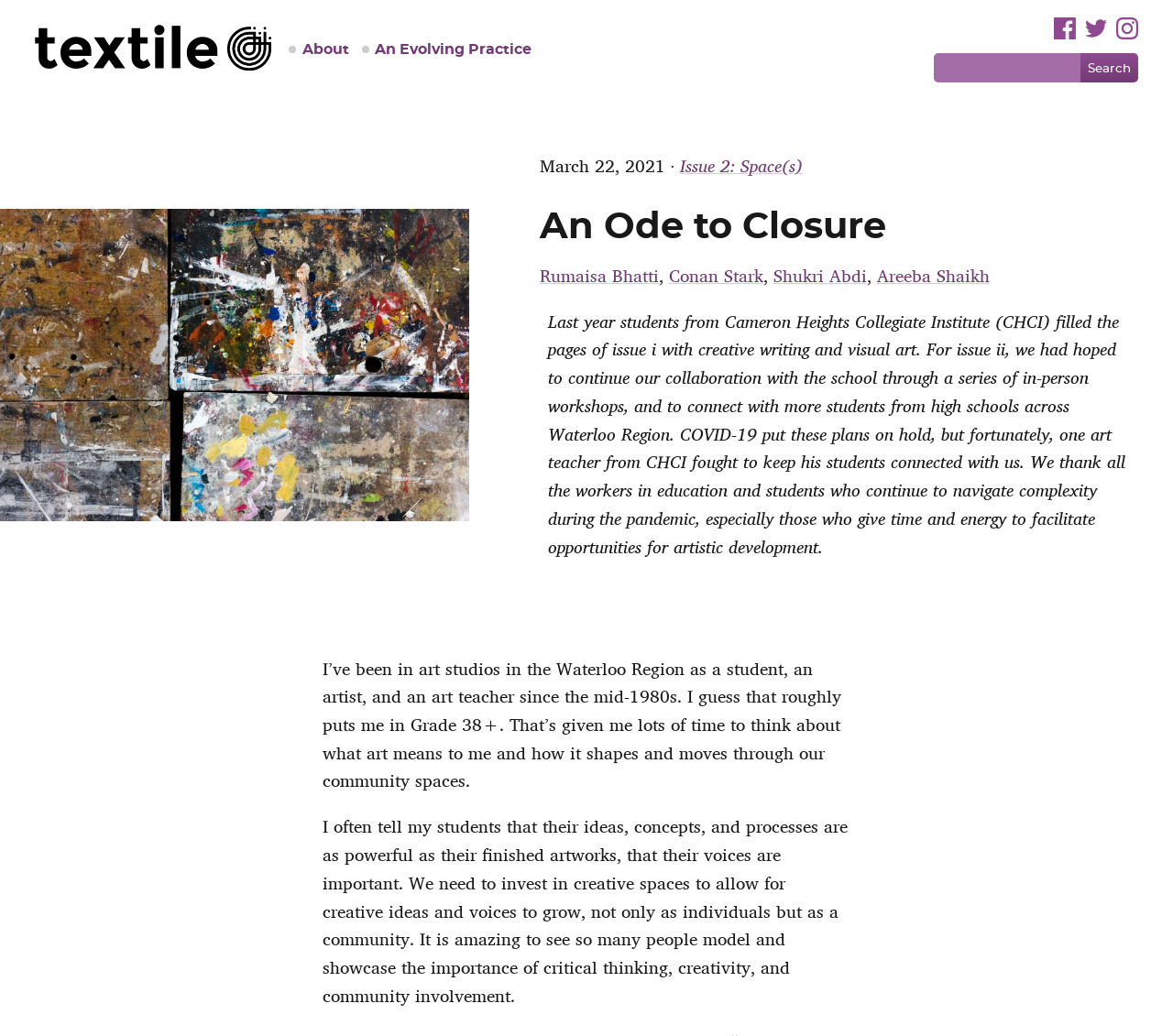Please find the bounding box coordinates of the element that must be clicked to perform the given instruction: "Enter Email Id". The coordinates should be four float numbers from 0 to 1, i.e., [left, top, right, bottom].

None